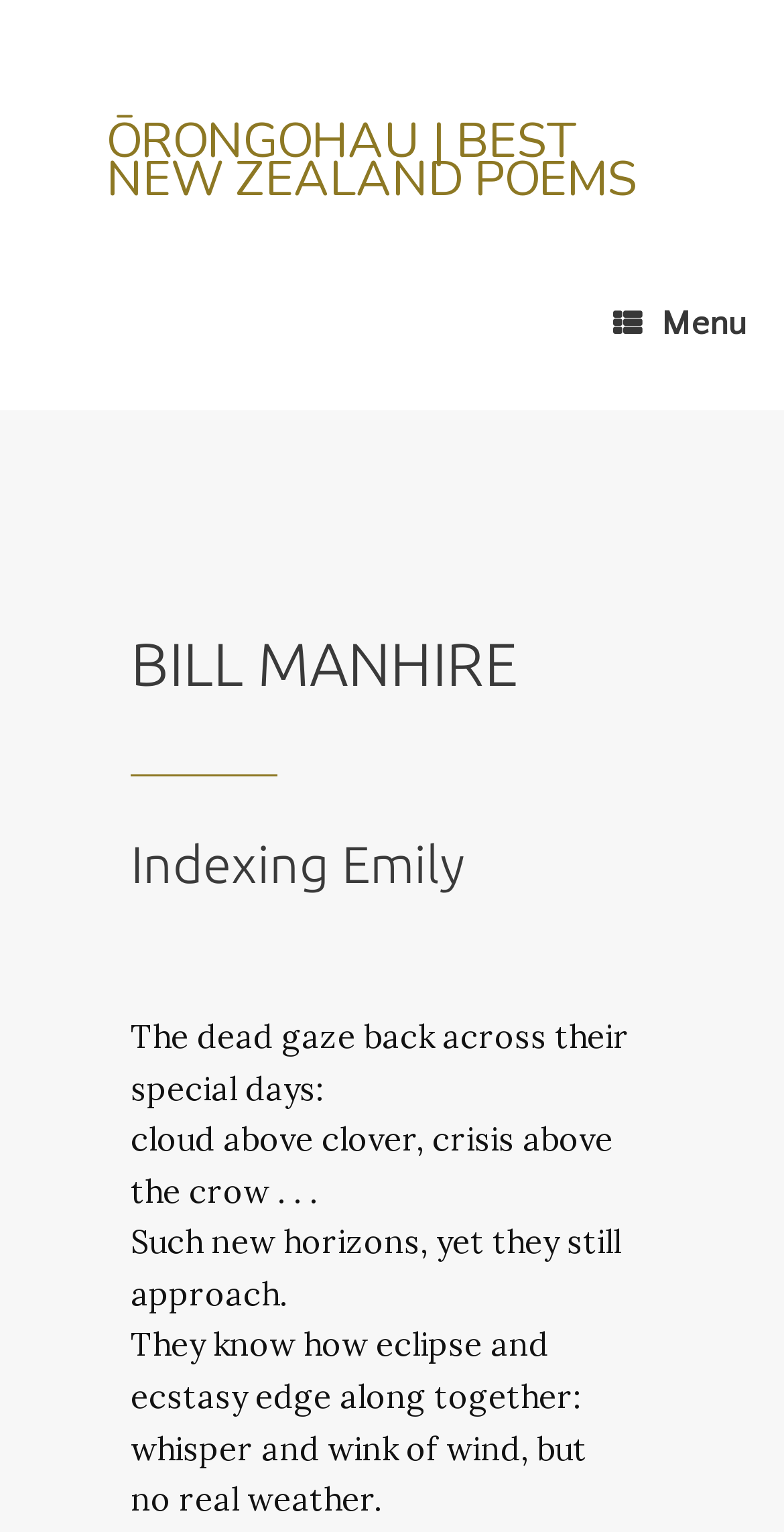Reply to the question with a brief word or phrase: What is the name of the poet?

Bill Manhire